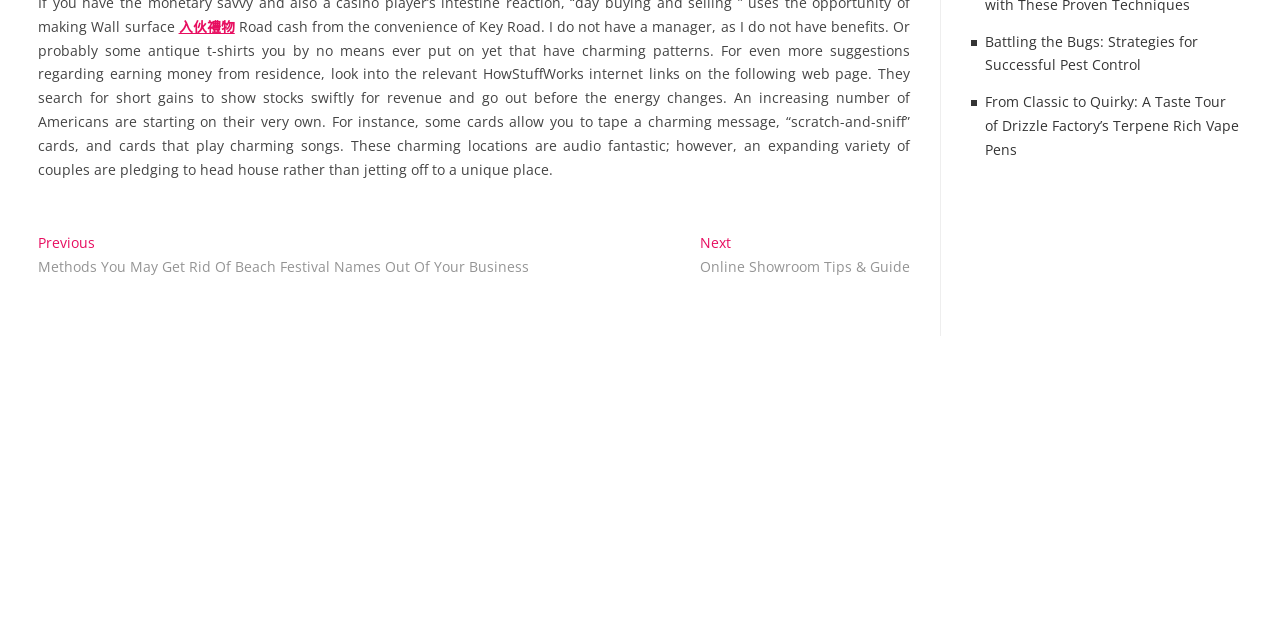Given the element description 入伙禮物, predict the bounding box coordinates for the UI element in the webpage screenshot. The format should be (top-left x, top-left y, bottom-right x, bottom-right y), and the values should be between 0 and 1.

[0.14, 0.026, 0.183, 0.056]